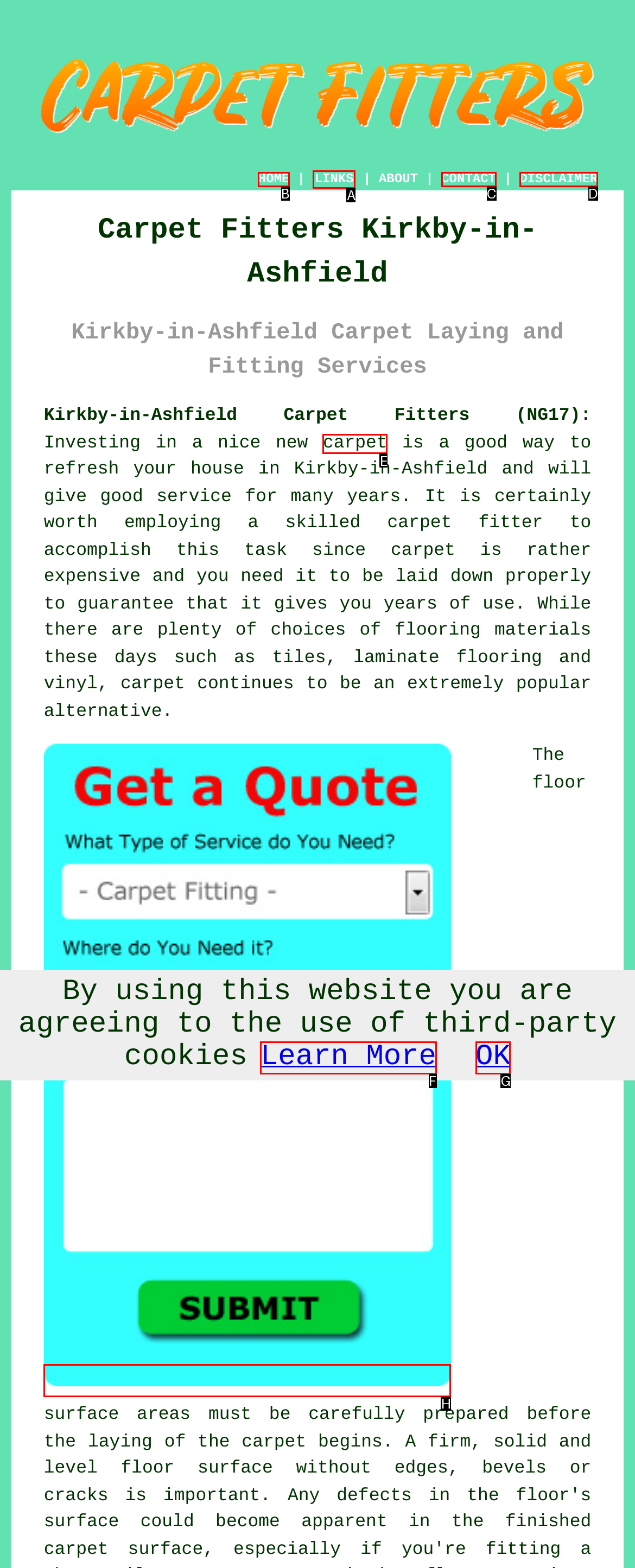Identify the option that best fits this description: Learn More
Answer with the appropriate letter directly.

F